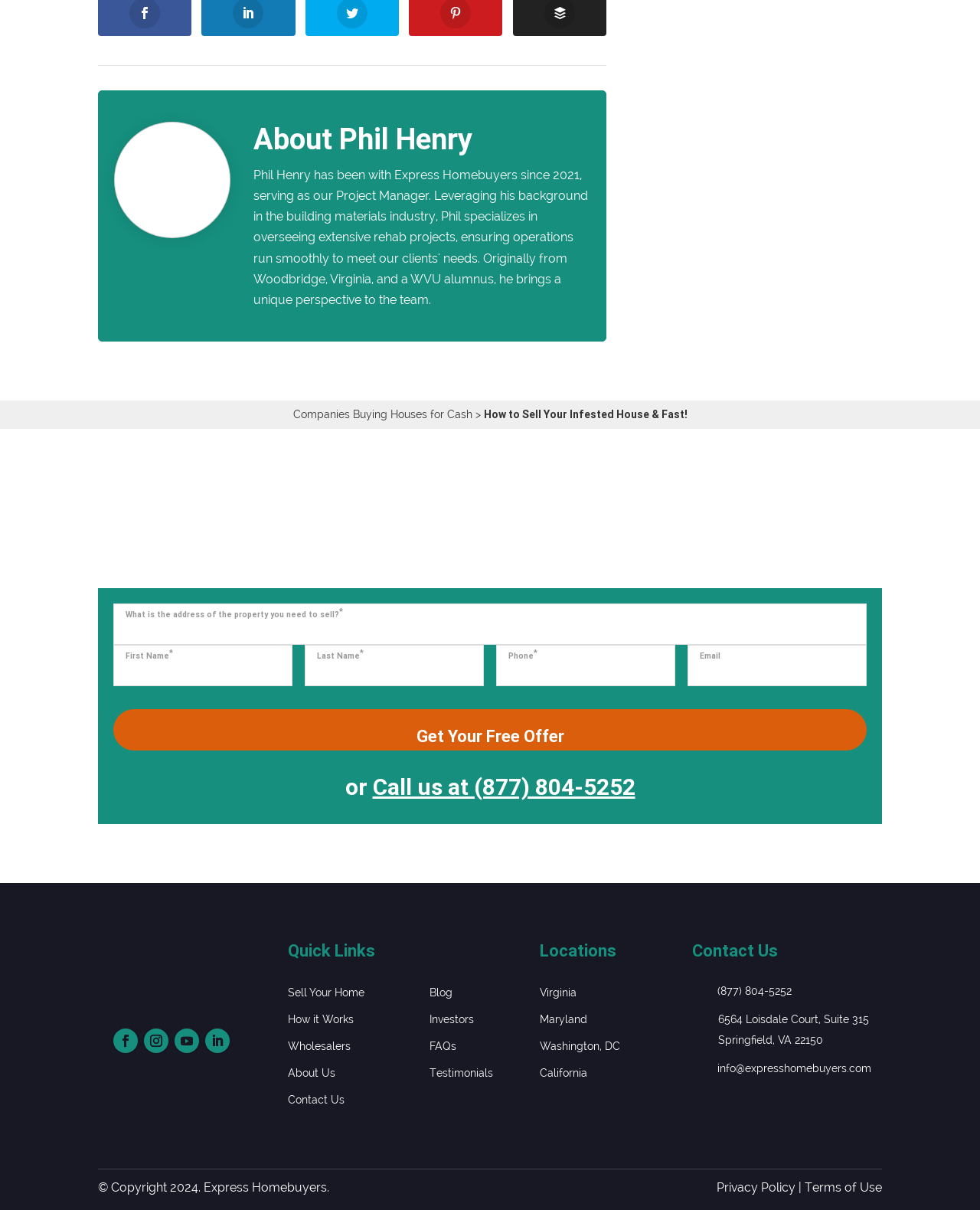Determine the bounding box coordinates of the section to be clicked to follow the instruction: "View companies buying houses for cash". The coordinates should be given as four float numbers between 0 and 1, formatted as [left, top, right, bottom].

[0.299, 0.337, 0.482, 0.347]